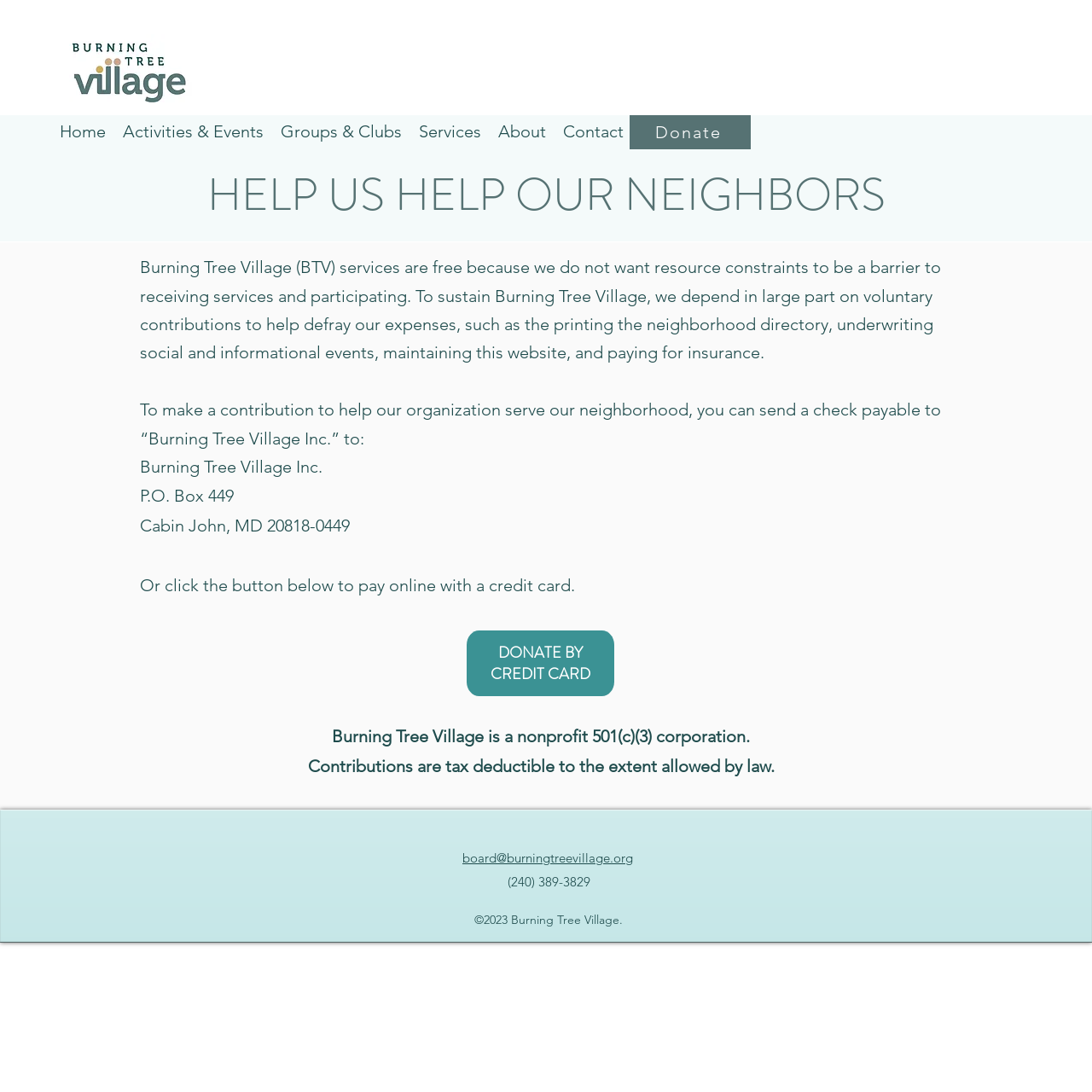Locate the bounding box coordinates of the area that needs to be clicked to fulfill the following instruction: "Click the 'DONATE BY CREDIT CARD' button". The coordinates should be in the format of four float numbers between 0 and 1, namely [left, top, right, bottom].

[0.449, 0.588, 0.54, 0.627]